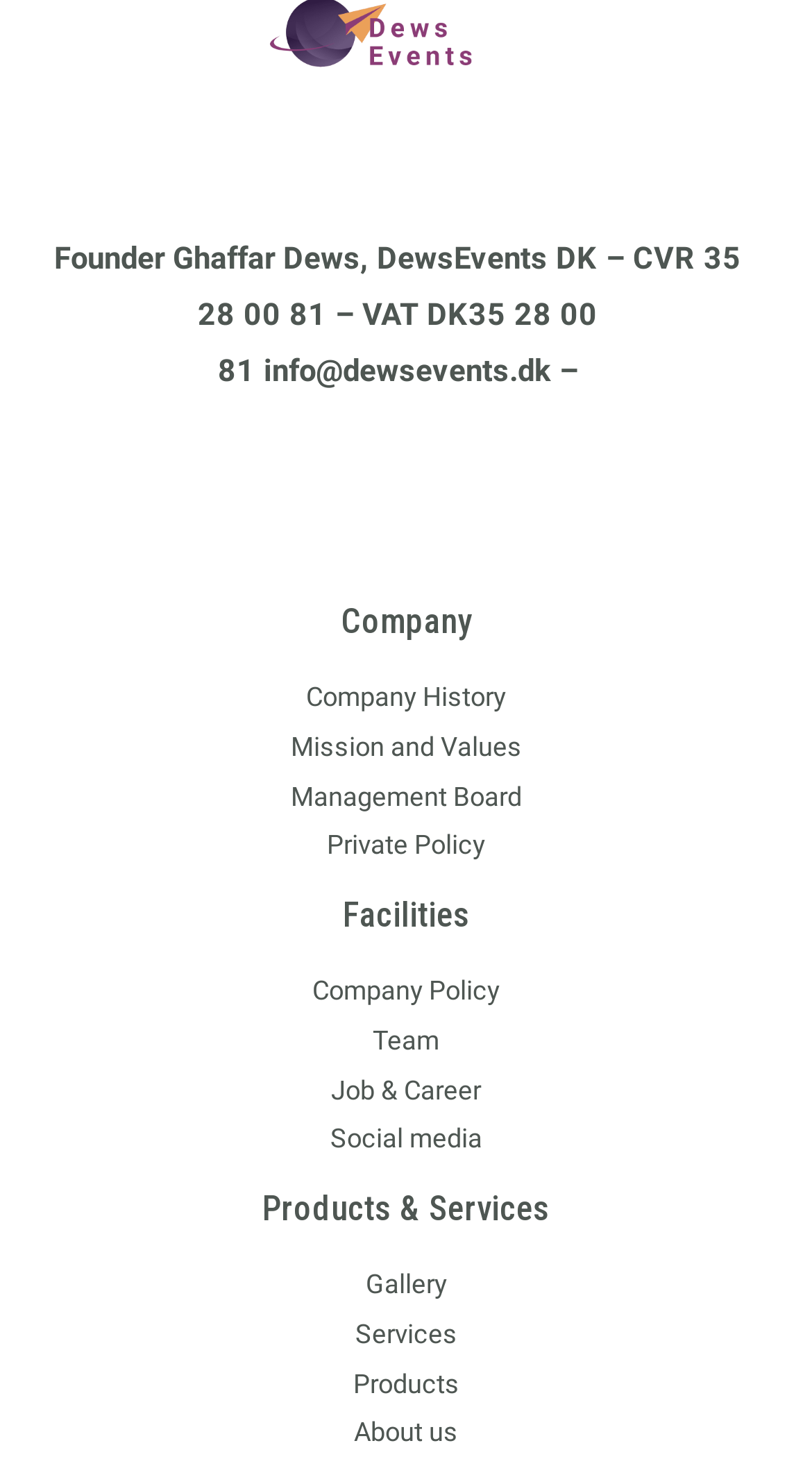Please identify the bounding box coordinates of the element I need to click to follow this instruction: "Read about the founder".

[0.067, 0.163, 0.913, 0.265]